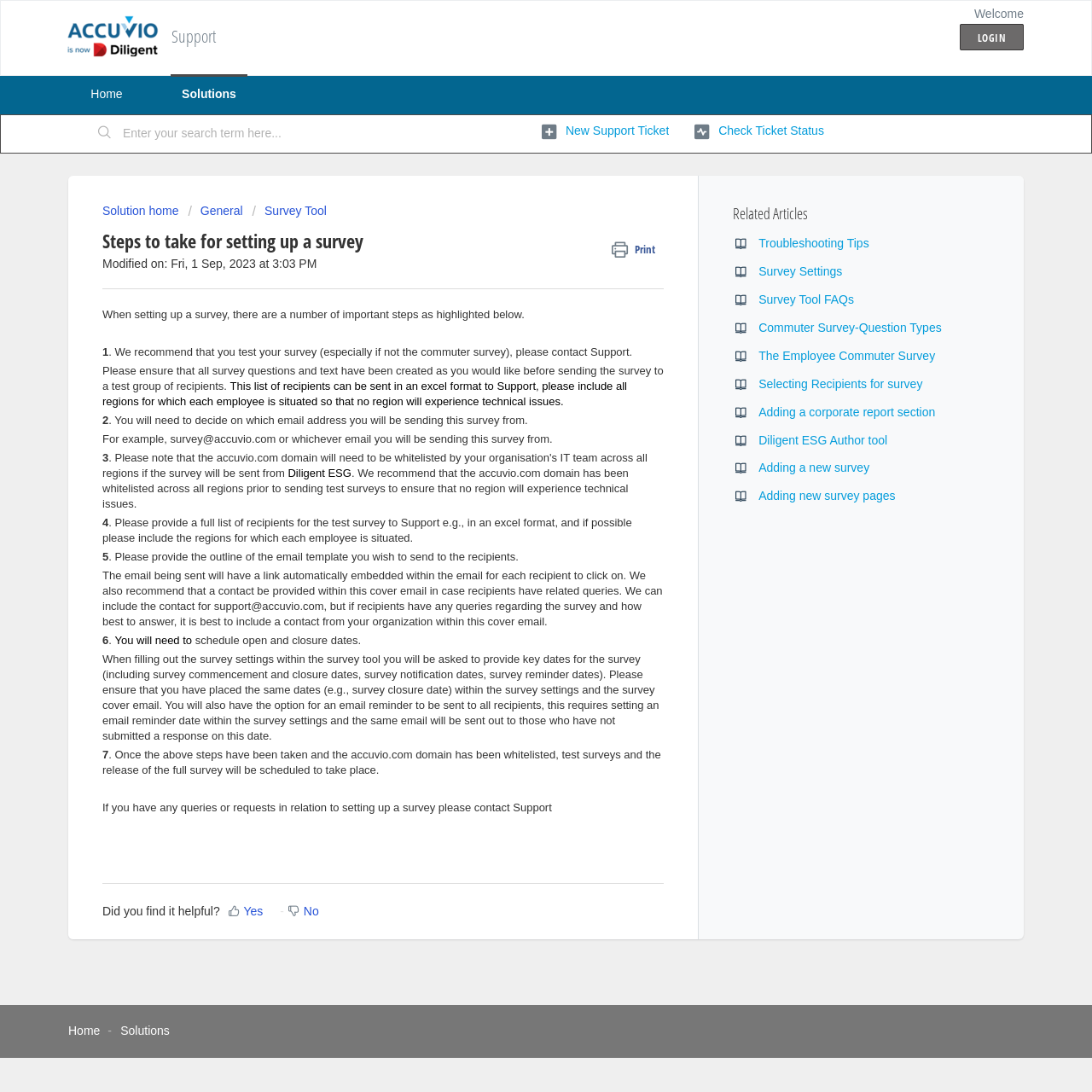Locate the bounding box coordinates of the clickable area needed to fulfill the instruction: "Create a new support ticket".

[0.496, 0.107, 0.613, 0.134]